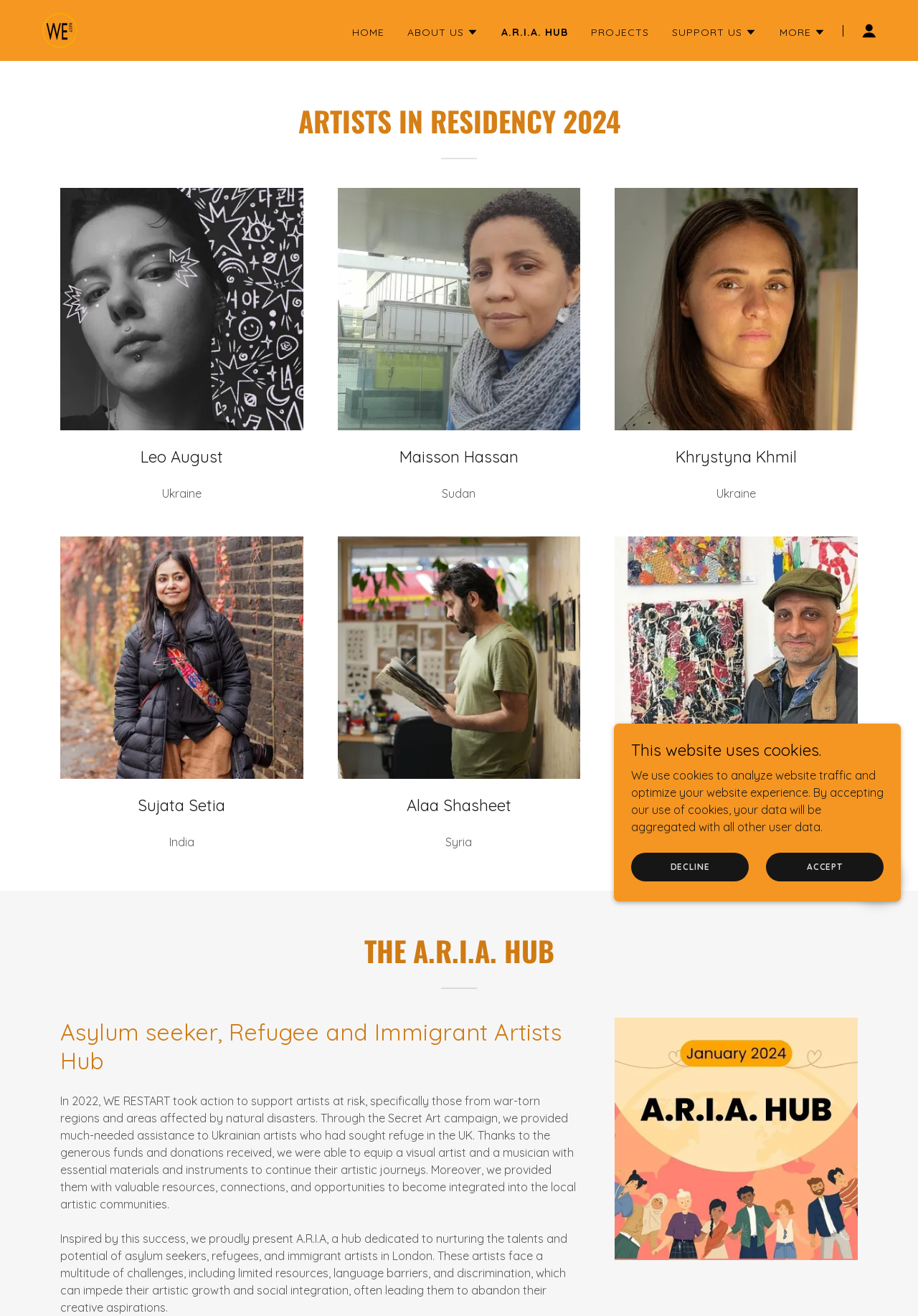Using the information in the image, could you please answer the following question in detail:
What is the name of the campaign that provided assistance to Ukrainian artists?

The webpage states that WE RESTART provided much-needed assistance to Ukrainian artists who had sought refuge in the UK through the Secret Art campaign.